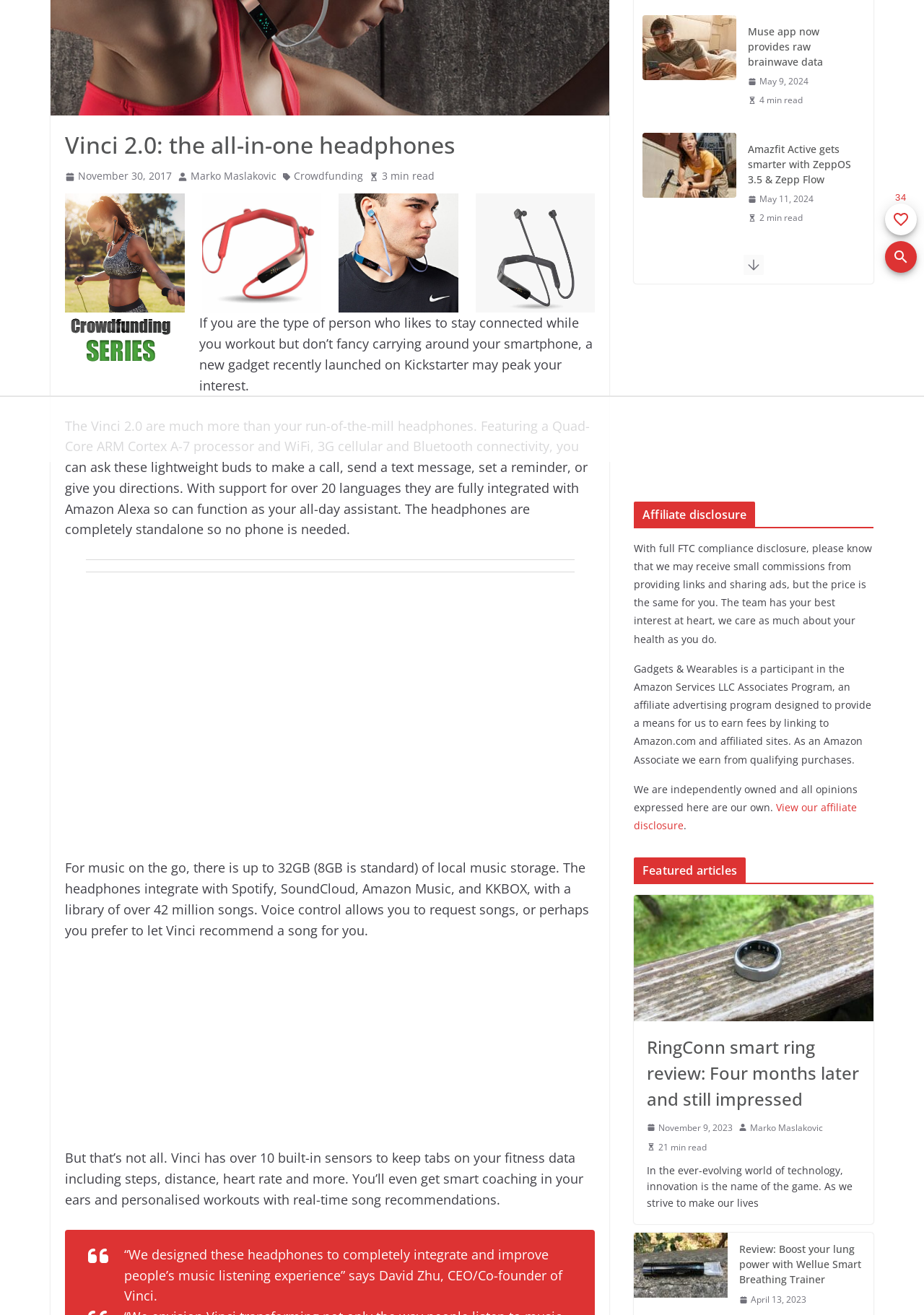Locate the bounding box of the UI element described by: "Youtube" in the given webpage screenshot.

None